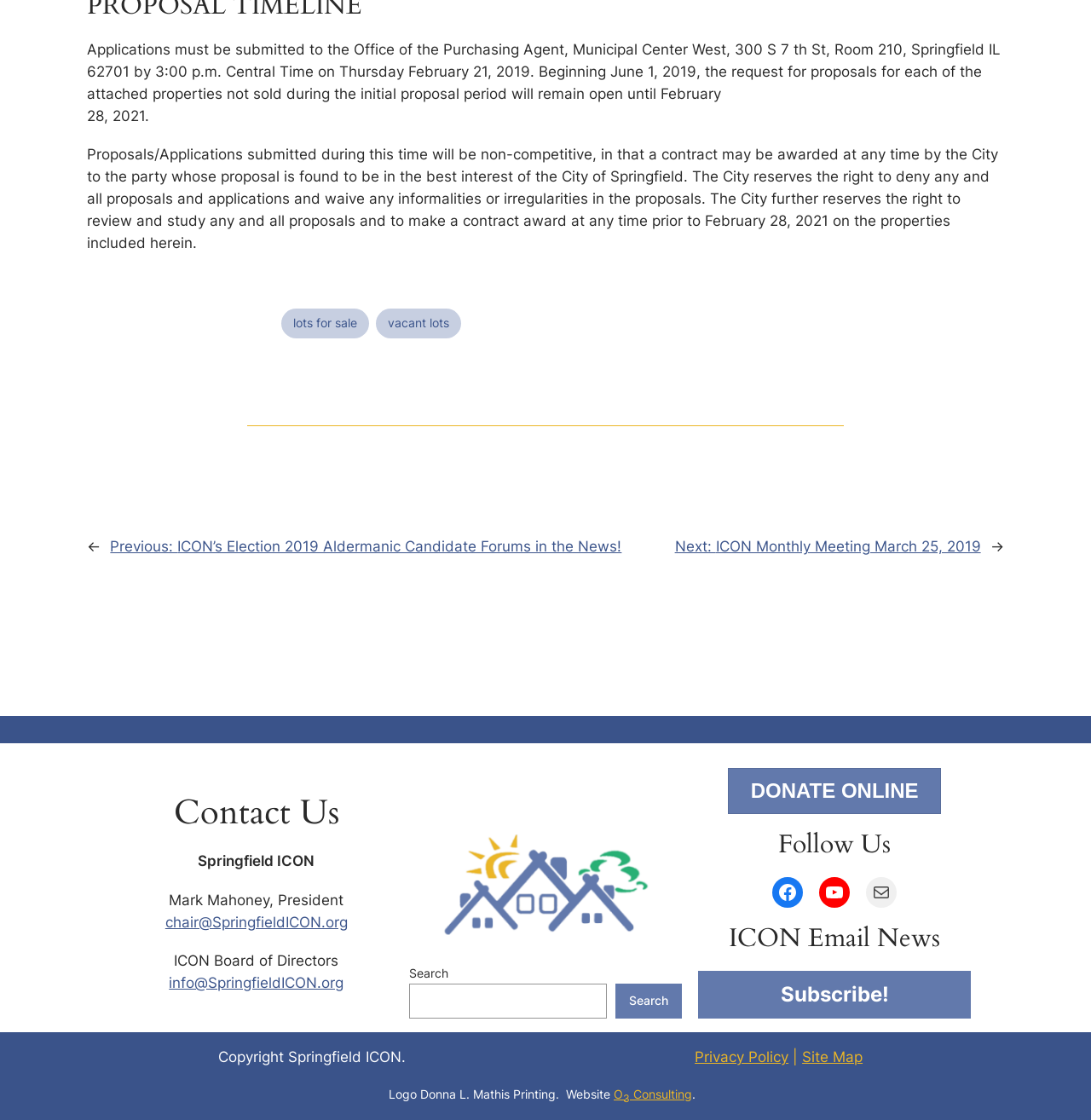Pinpoint the bounding box coordinates of the element to be clicked to execute the instruction: "Donate online".

[0.667, 0.686, 0.863, 0.727]